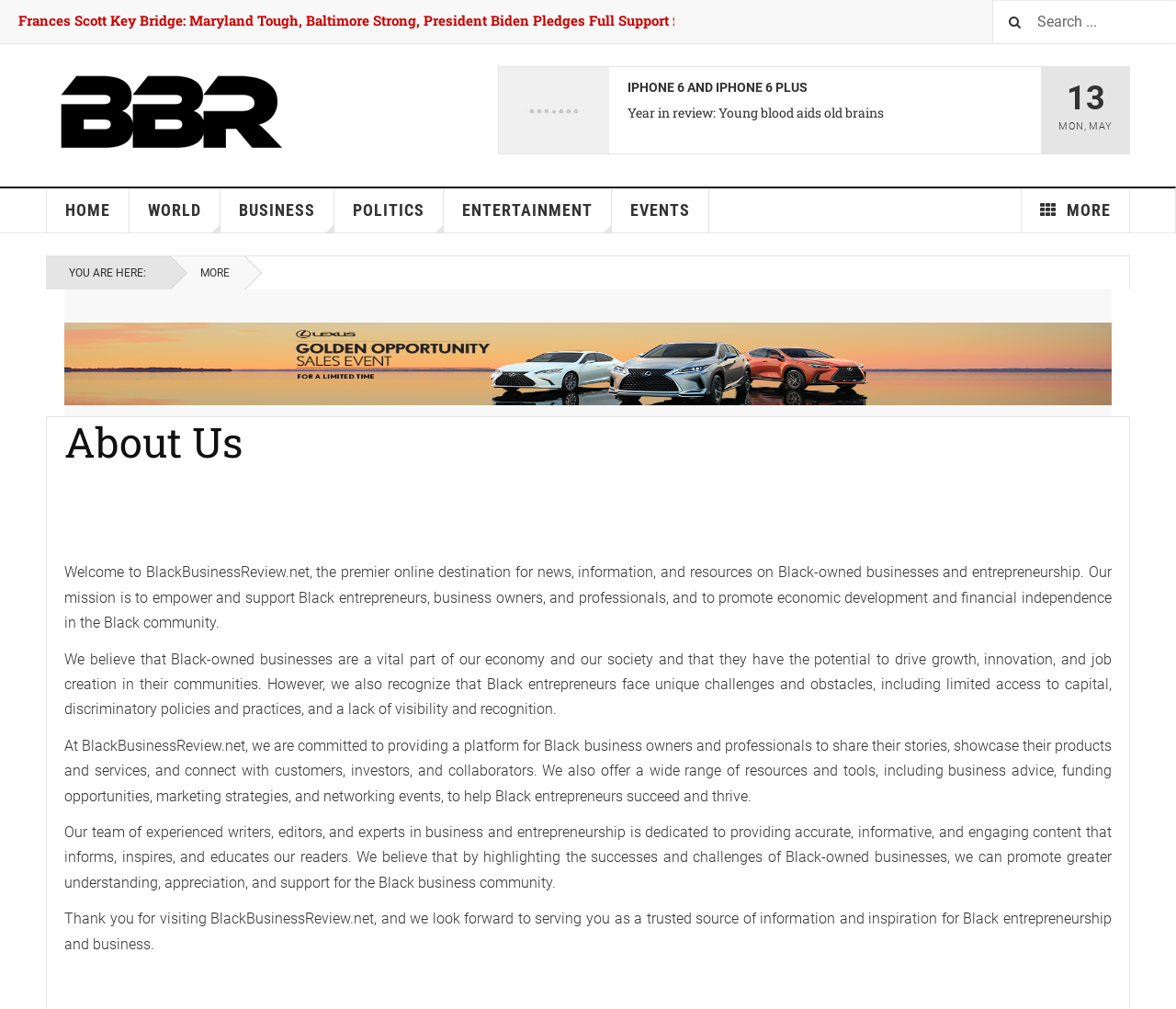What is the mission of the website?
Look at the screenshot and give a one-word or phrase answer.

Empower and support Black entrepreneurs